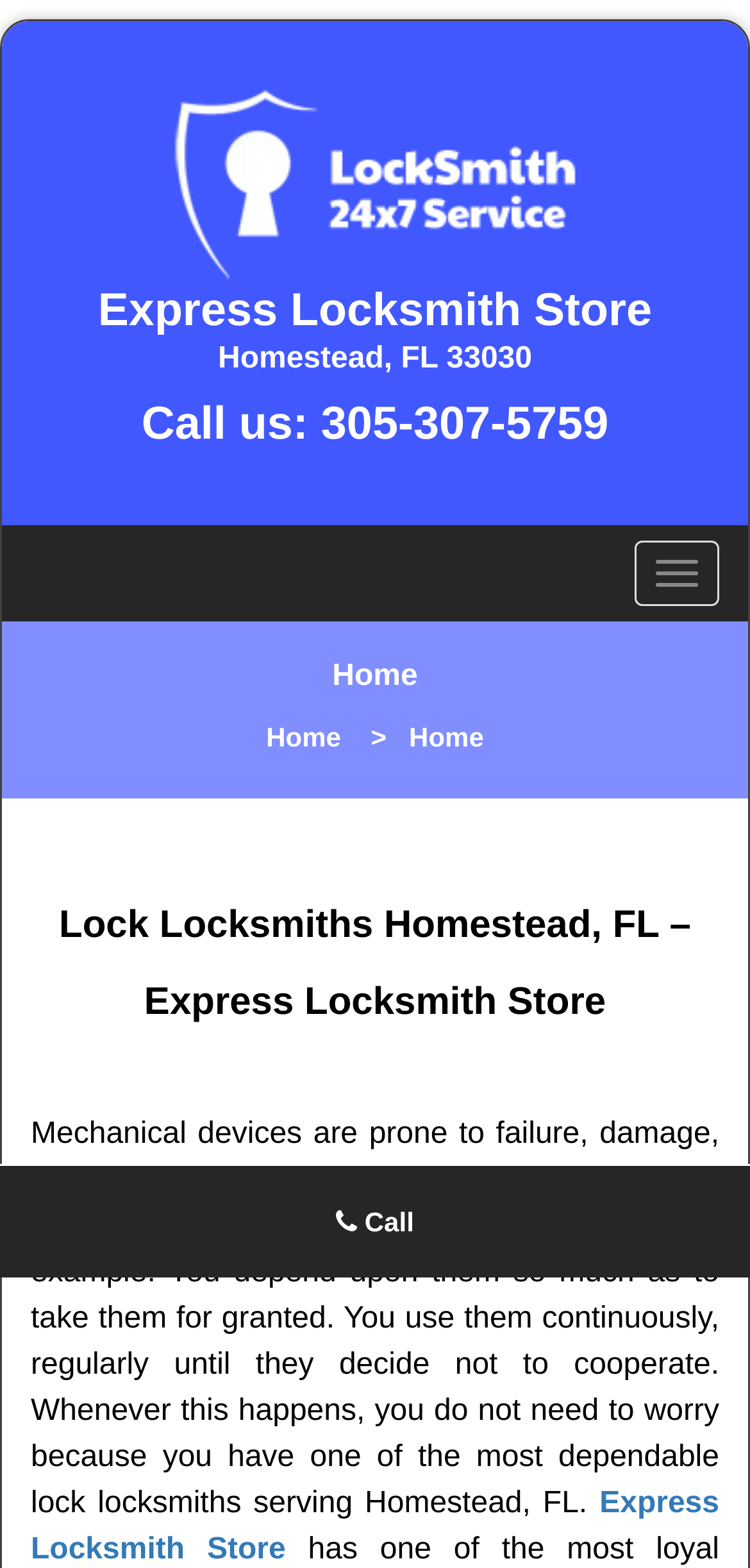Using the information from the screenshot, answer the following question thoroughly:
What is the main service provided by the store?

I found the main service provided by the store by reading the text on the page, which mentions 'lock locksmiths' and 'locks and keys' as examples of mechanical devices that can fail or break.